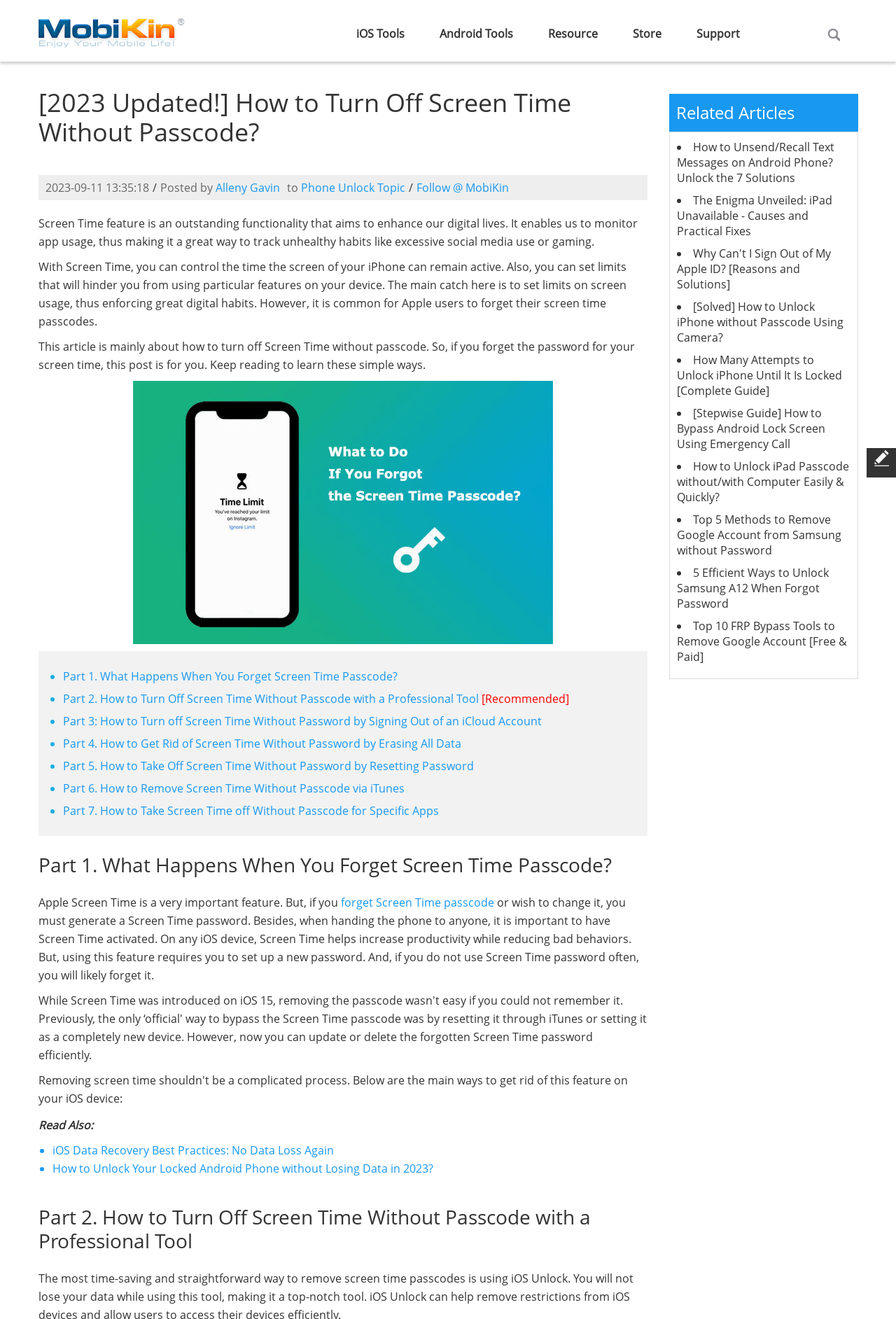Please provide a comprehensive response to the question below by analyzing the image: 
What is the author's name of this article?

The author's name is mentioned at the top of the webpage, along with the date and time of publication, and the category of the article, which is Phone Unlock Topic.